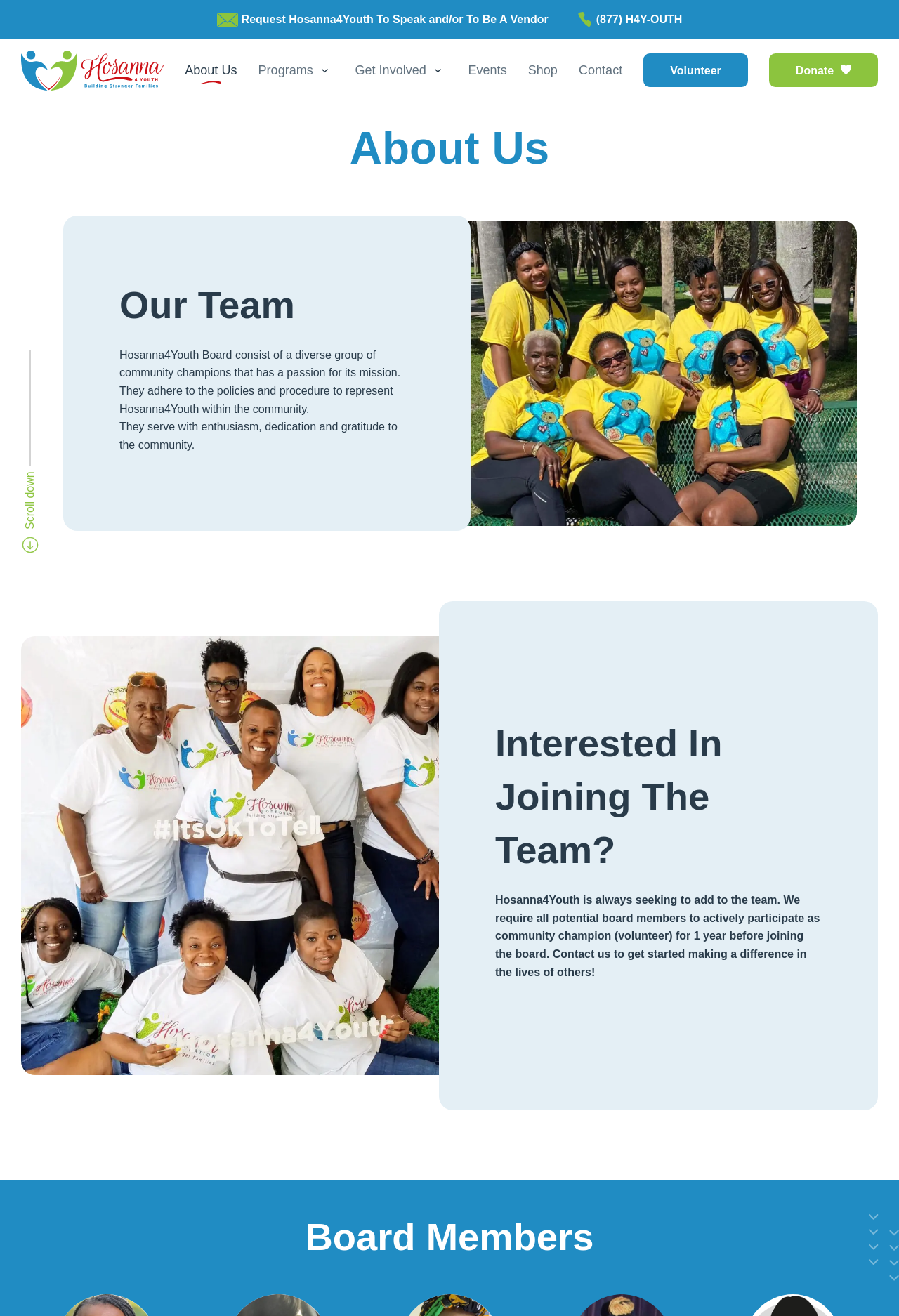Locate the bounding box coordinates of the element that should be clicked to execute the following instruction: "Volunteer".

[0.716, 0.041, 0.832, 0.066]